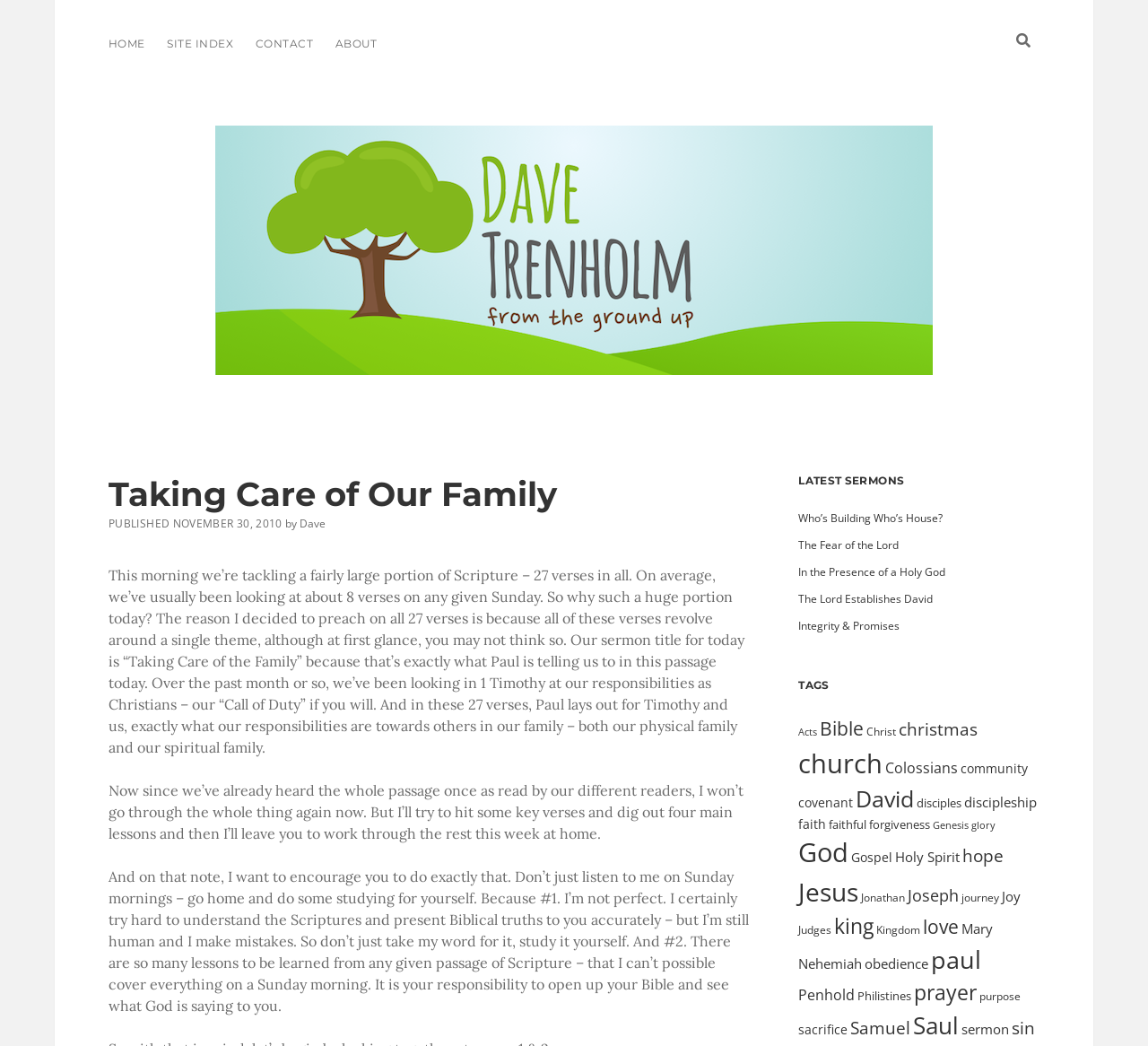Please identify the bounding box coordinates of the region to click in order to complete the task: "View the ABOUT page". The coordinates must be four float numbers between 0 and 1, specified as [left, top, right, bottom].

[0.292, 0.034, 0.329, 0.05]